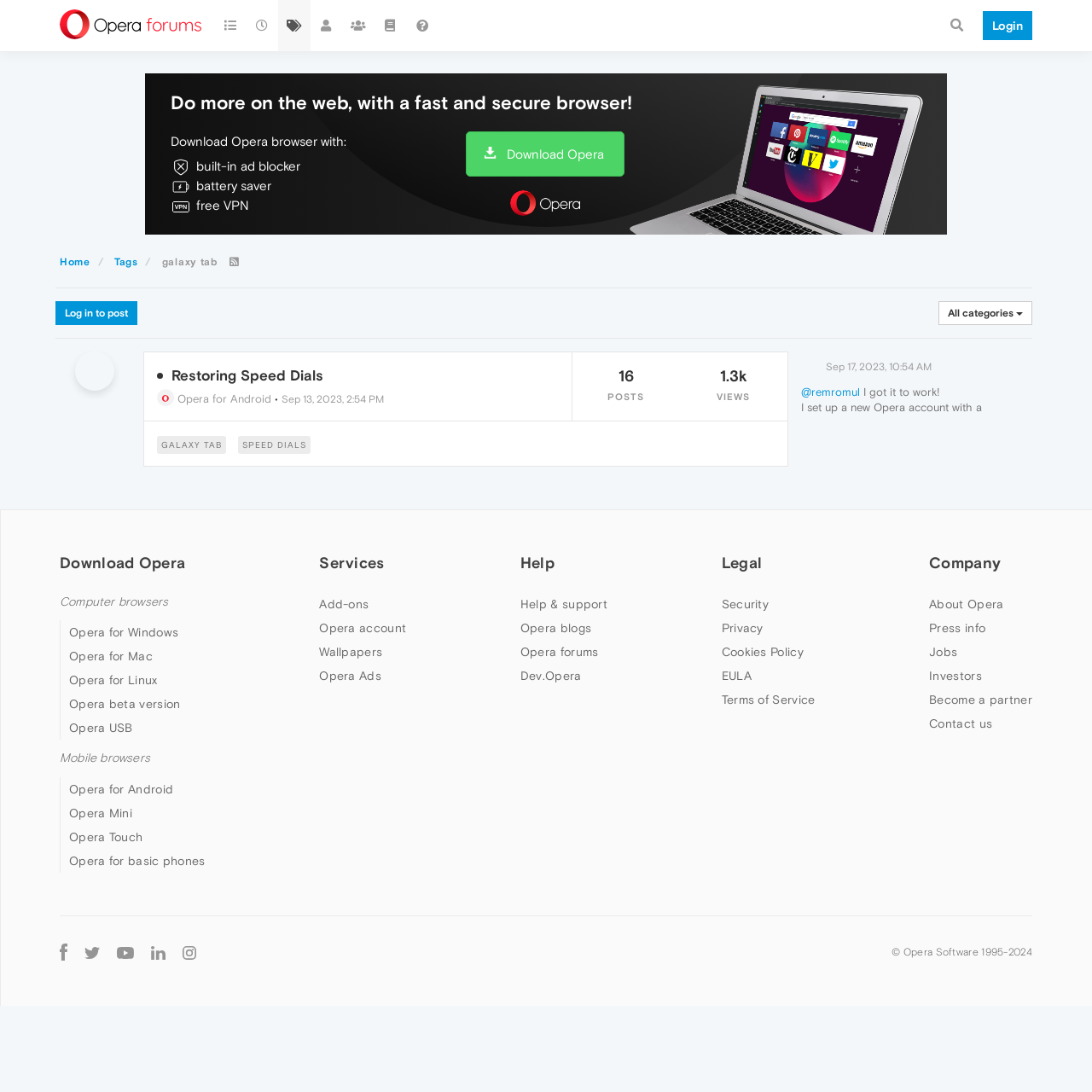Please specify the bounding box coordinates of the element that should be clicked to execute the given instruction: 'Download Opera browser'. Ensure the coordinates are four float numbers between 0 and 1, expressed as [left, top, right, bottom].

[0.427, 0.12, 0.572, 0.162]